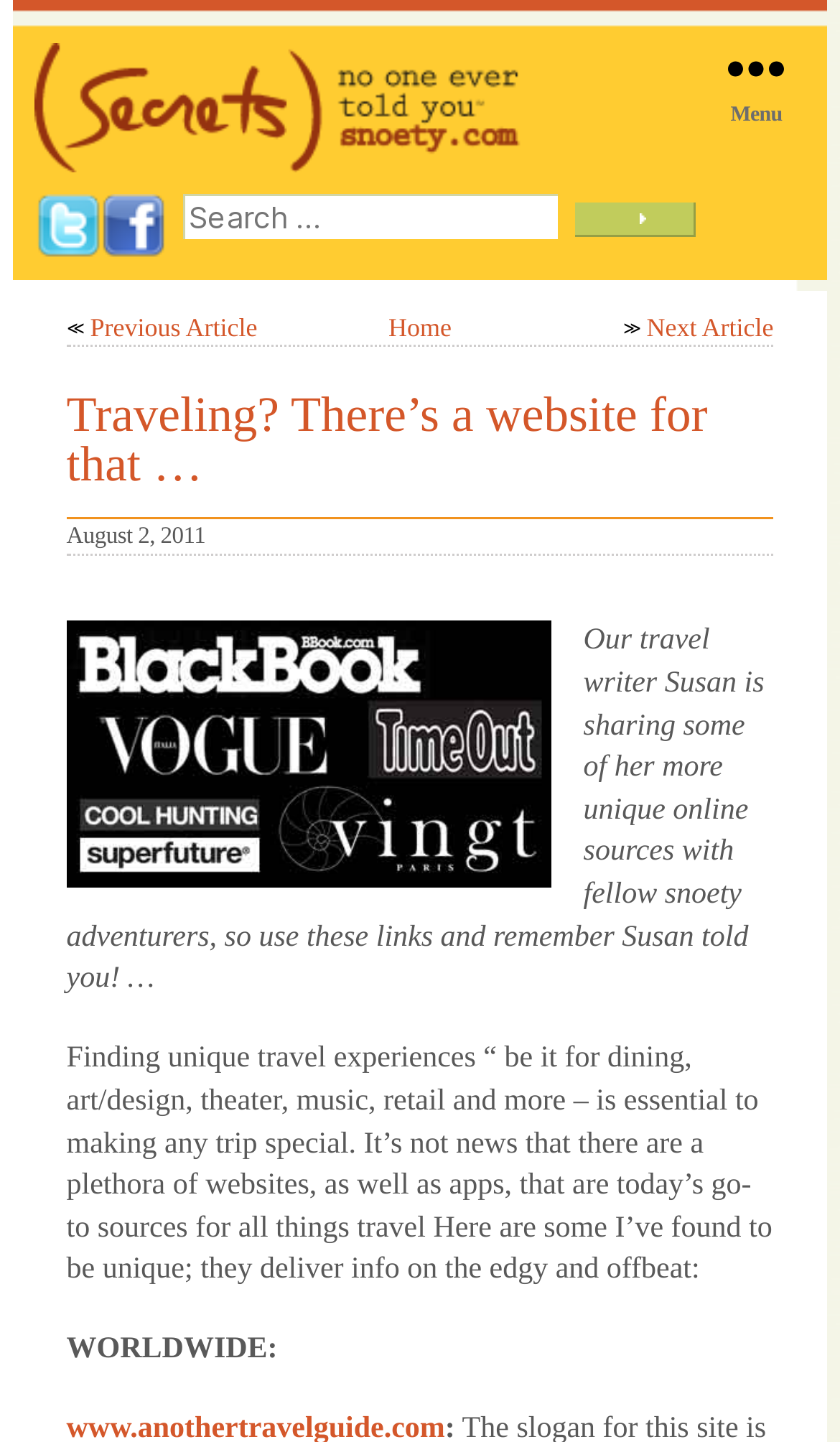How many categories of unique travel experiences are mentioned?
Please utilize the information in the image to give a detailed response to the question.

The static text element on the webpage mentions 'dining, art/design, theater, music, retail and more' which indicates that there are at least 6 categories of unique travel experiences mentioned.